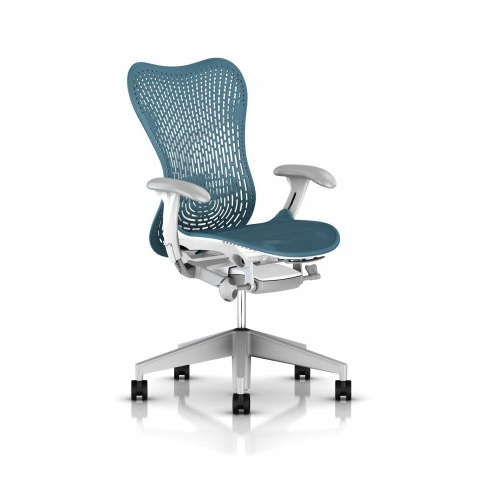Provide a short answer using a single word or phrase for the following question: 
What material is the backrest made of?

TriFlex polymer